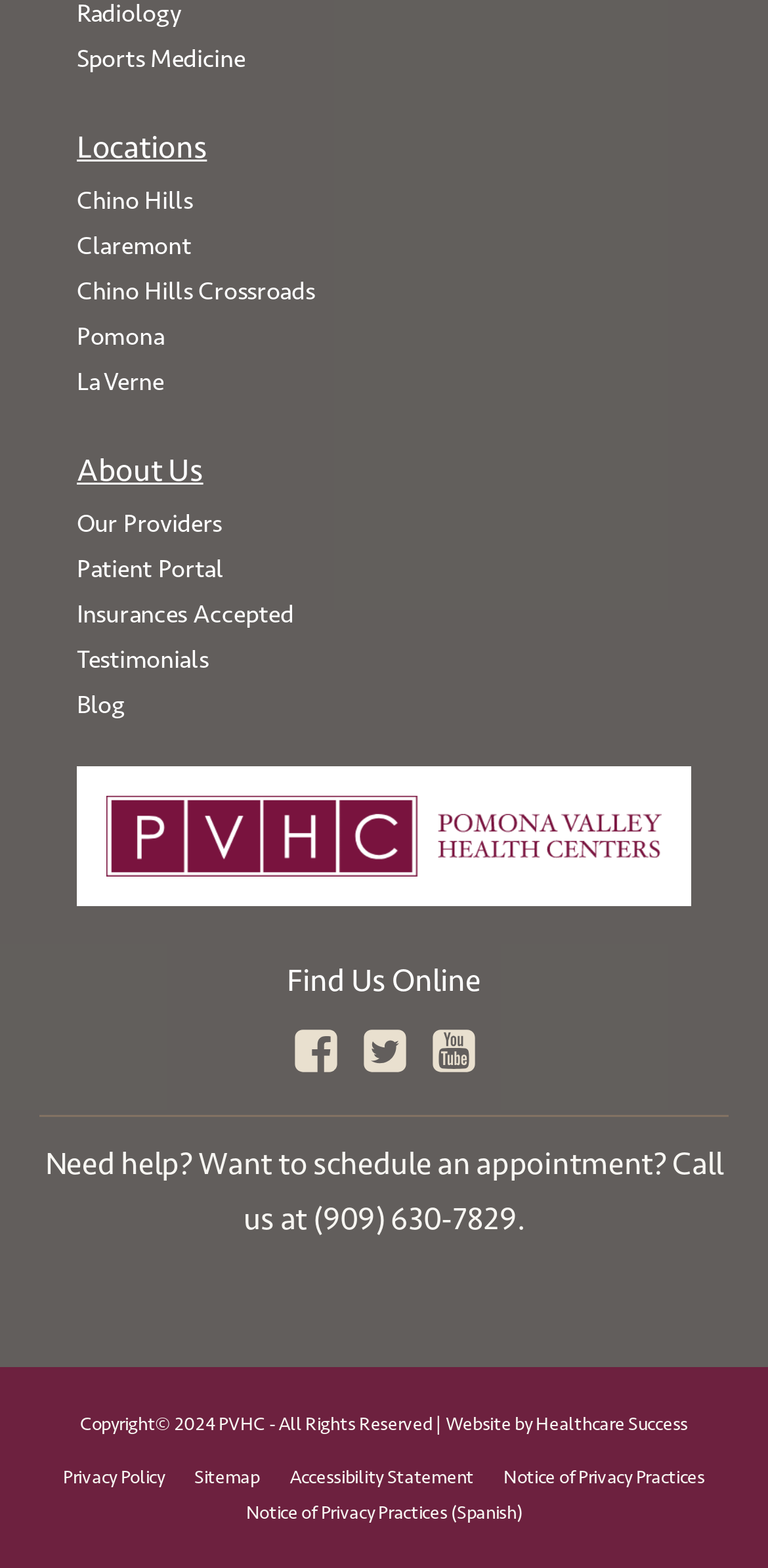Determine the bounding box for the described HTML element: "Notice of Privacy Practices (Spanish)". Ensure the coordinates are four float numbers between 0 and 1 in the format [left, top, right, bottom].

[0.32, 0.953, 0.68, 0.975]